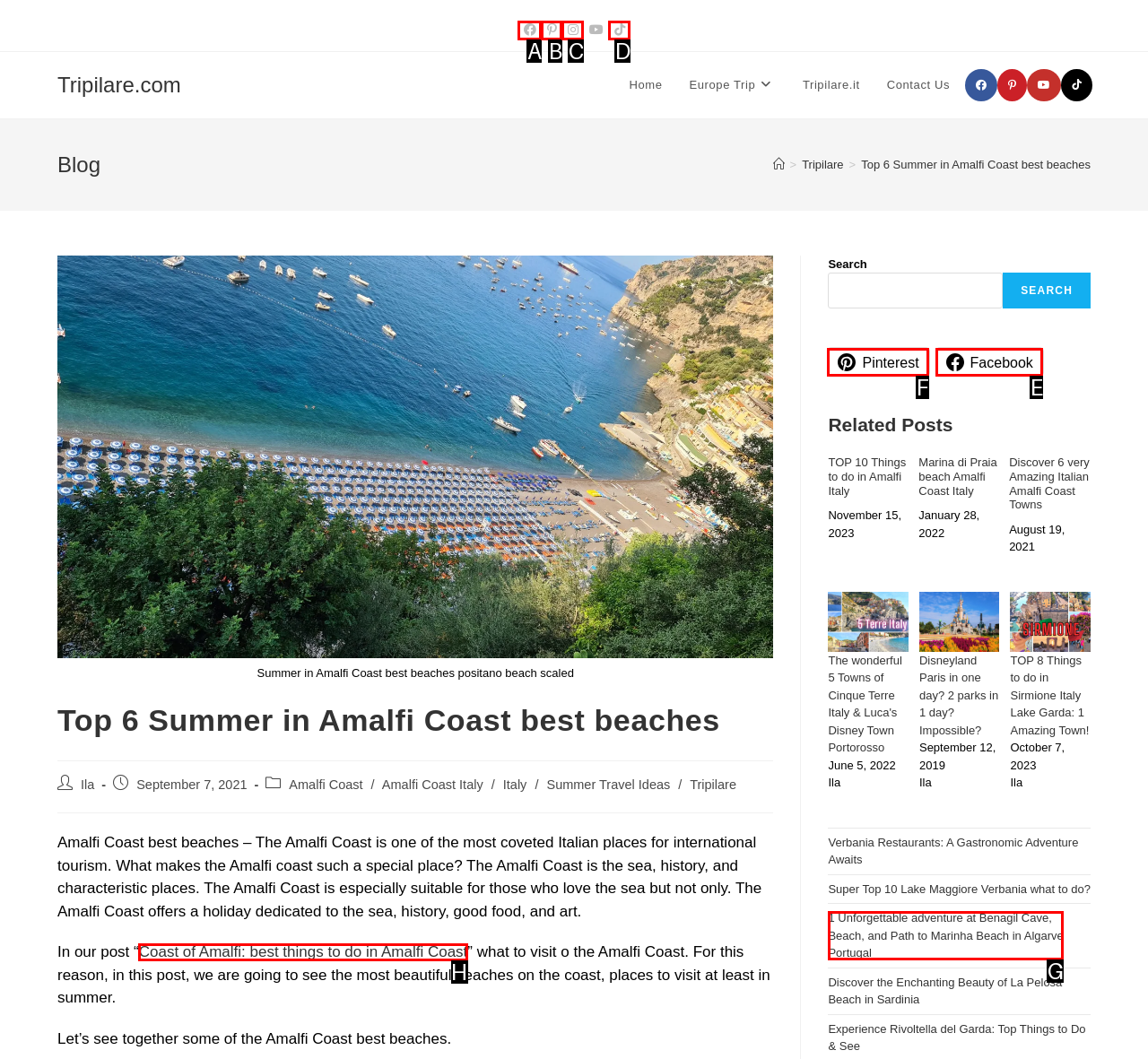Please indicate which HTML element should be clicked to fulfill the following task: Show more media controls. Provide the letter of the selected option.

None